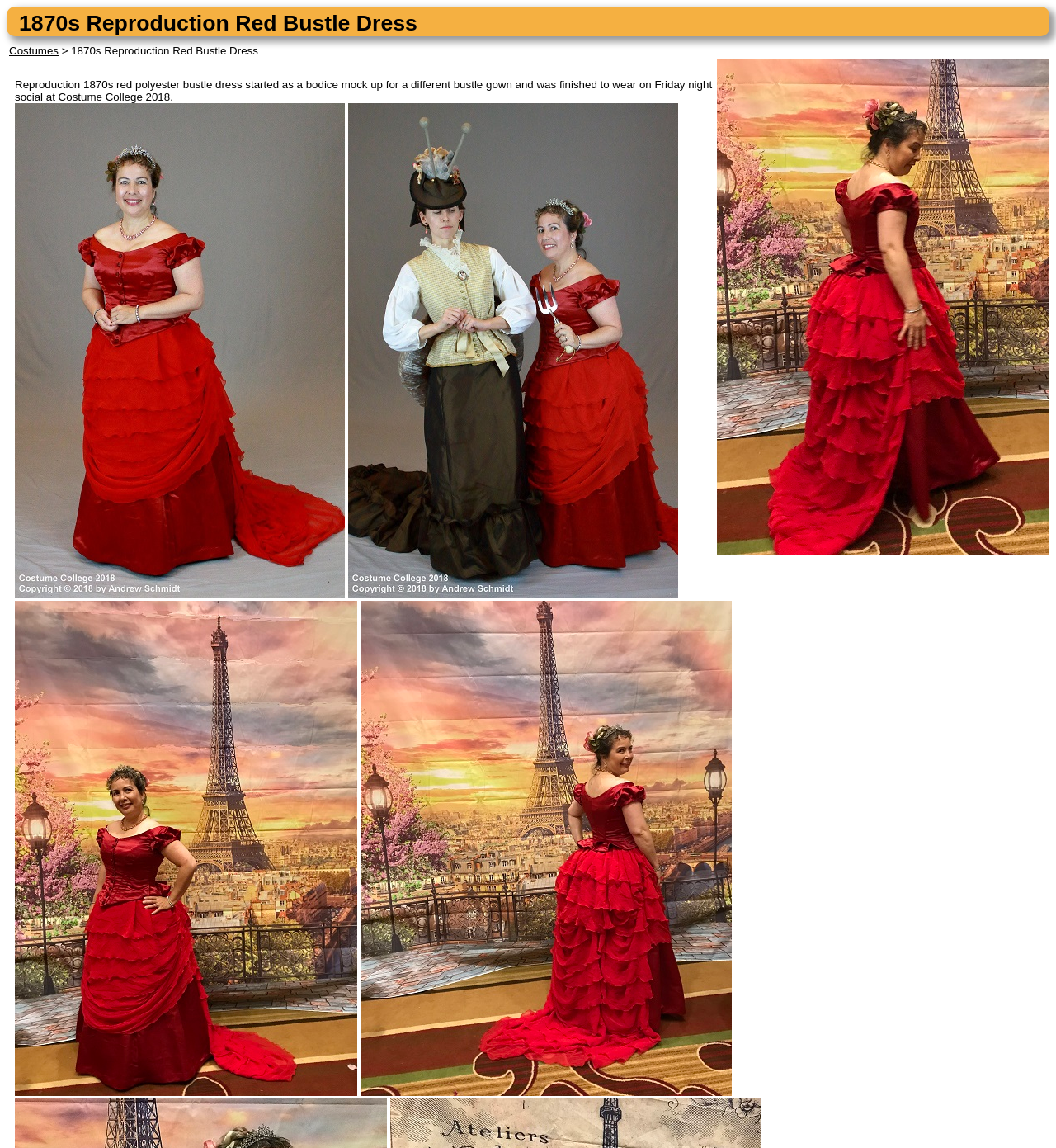What is the color of the bustle dress?
Using the information presented in the image, please offer a detailed response to the question.

The question asks about the color of the bustle dress. From the webpage, we can see that the title '1870s Reproduction Red Bustle Dress' and the image descriptions all mention 'red', indicating that the color of the bustle dress is red.